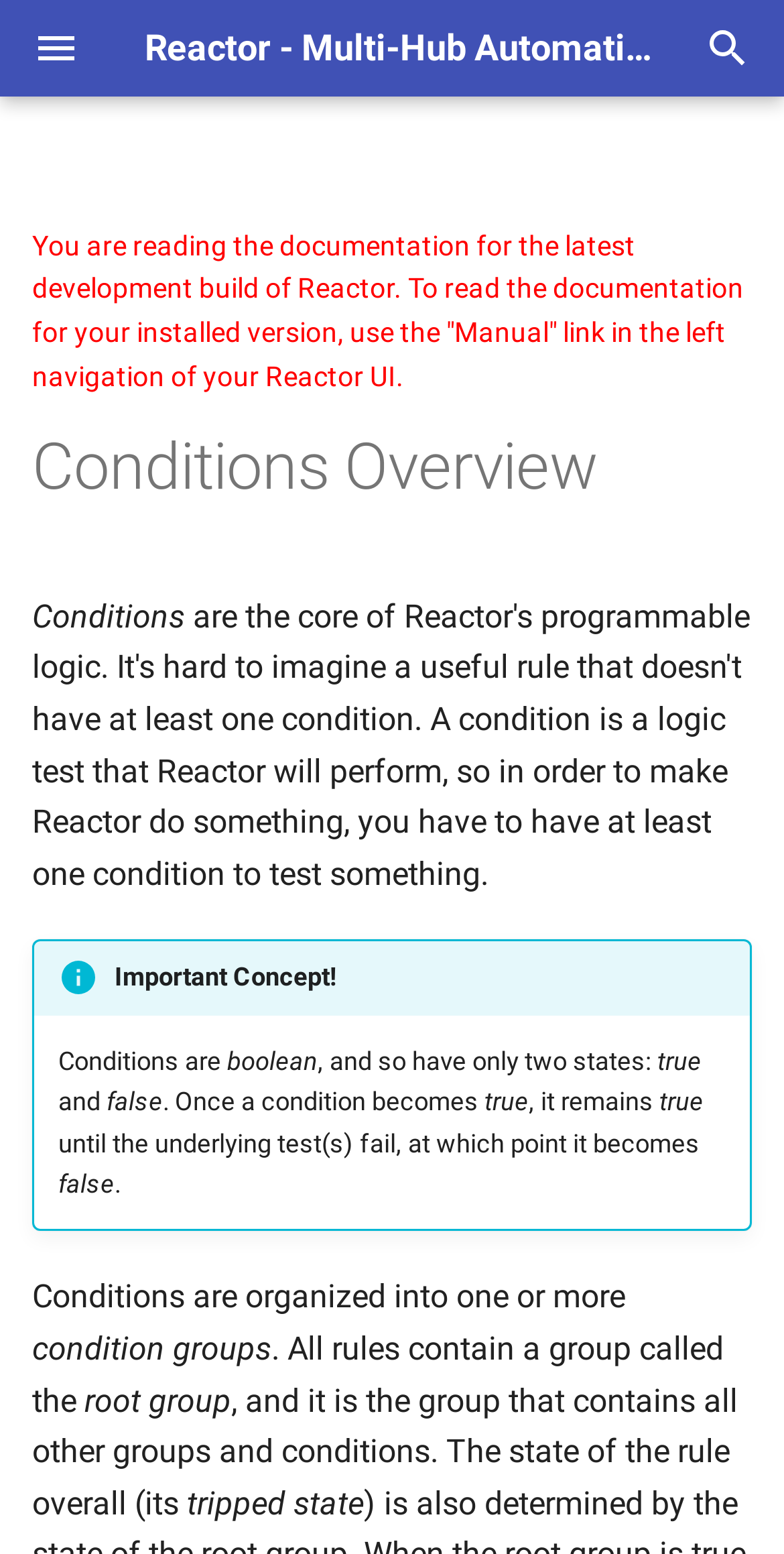Provide the bounding box coordinates of the UI element that matches the description: "Edge-driven Actions".

[0.0, 0.303, 0.621, 0.365]